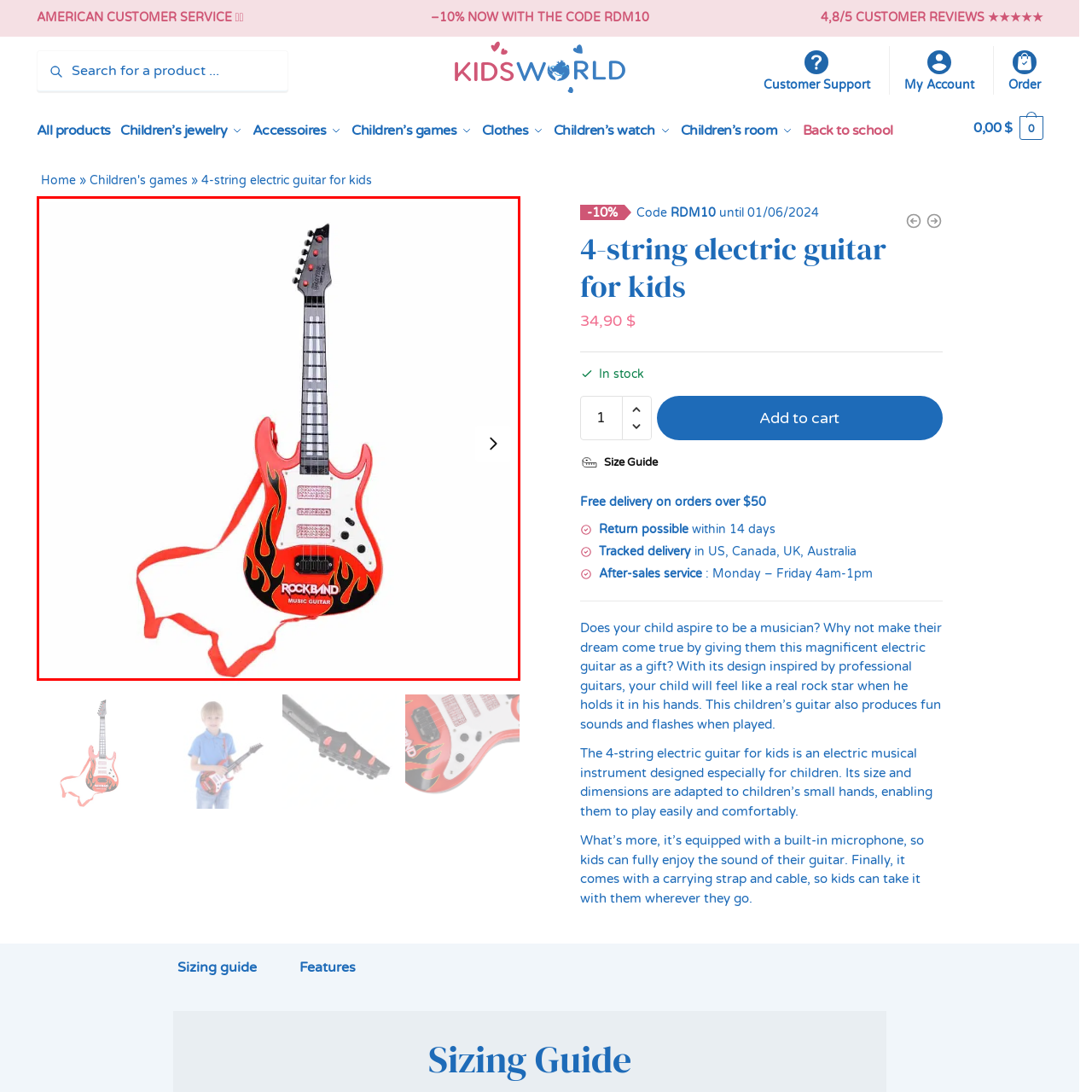Observe the image inside the red bounding box and answer briefly using a single word or phrase: How many strings does the guitar have?

4